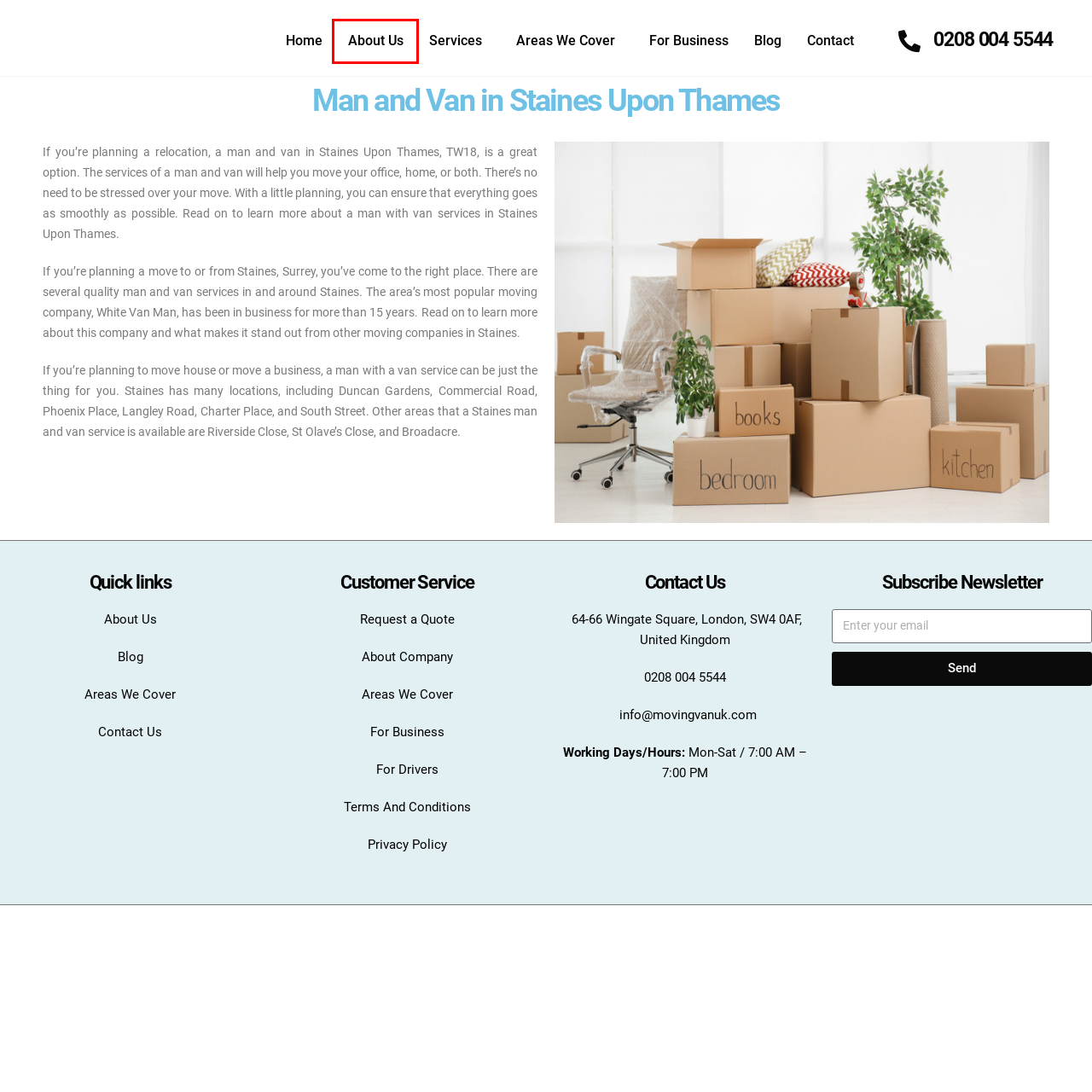You have a screenshot showing a webpage with a red bounding box highlighting an element. Choose the webpage description that best fits the new webpage after clicking the highlighted element. The descriptions are:
A. Commercial Removals Company In London | About Us | Moving Van UK
B. London Removals – Removals In London- Moving Van Uk
C. Contact | Moving Van UK
D. Areas We Cover | Moving Van UK
E. Terms And Conditions | Moving Van UK
F. For Business | Moving Van UK
G. Privacy Policy | Moving Van UK
H. Removals Quote London | Moving Van UK

A